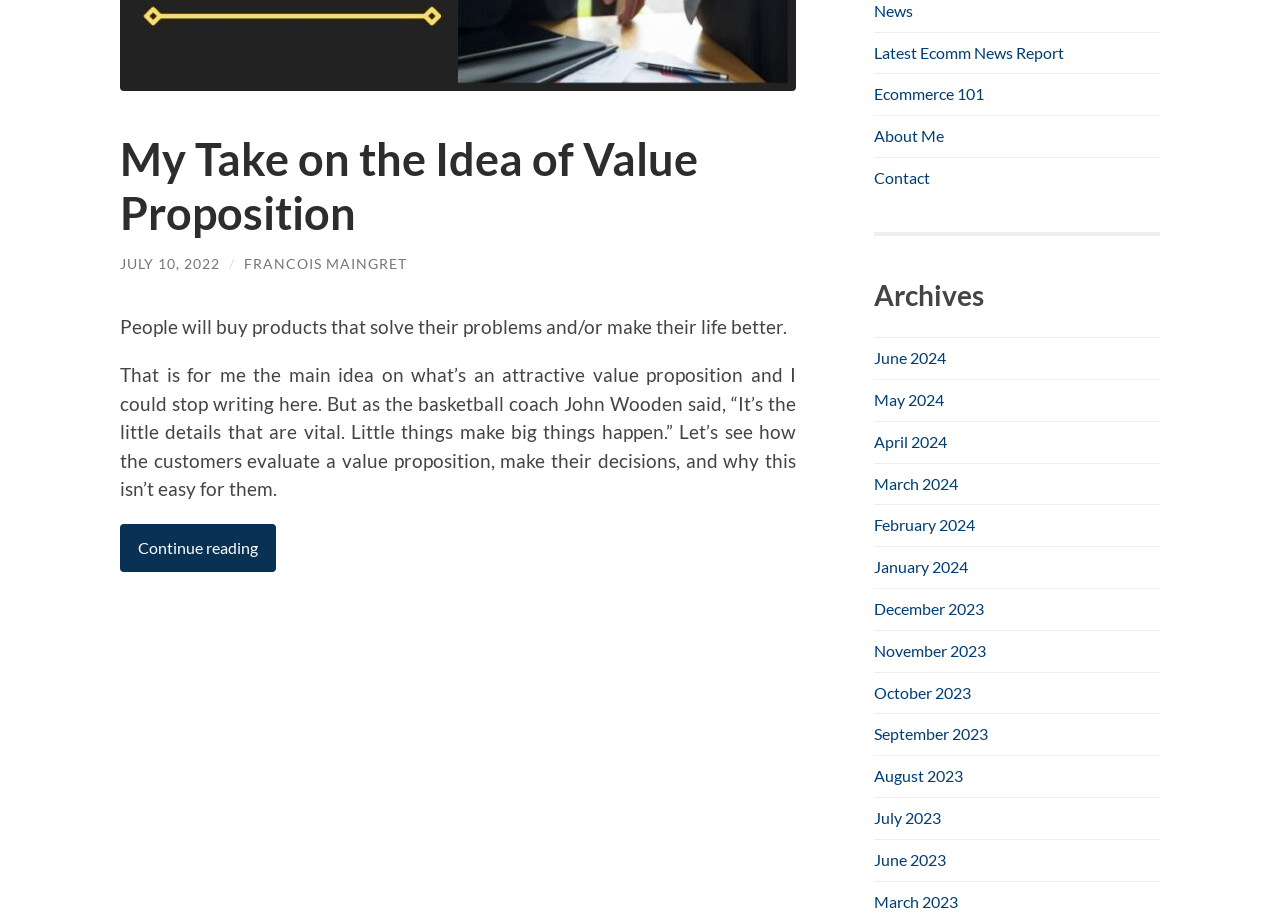Please determine the bounding box coordinates of the element to click on in order to accomplish the following task: "View the article about a segment of unspoken story". Ensure the coordinates are four float numbers ranging from 0 to 1, i.e., [left, top, right, bottom].

None